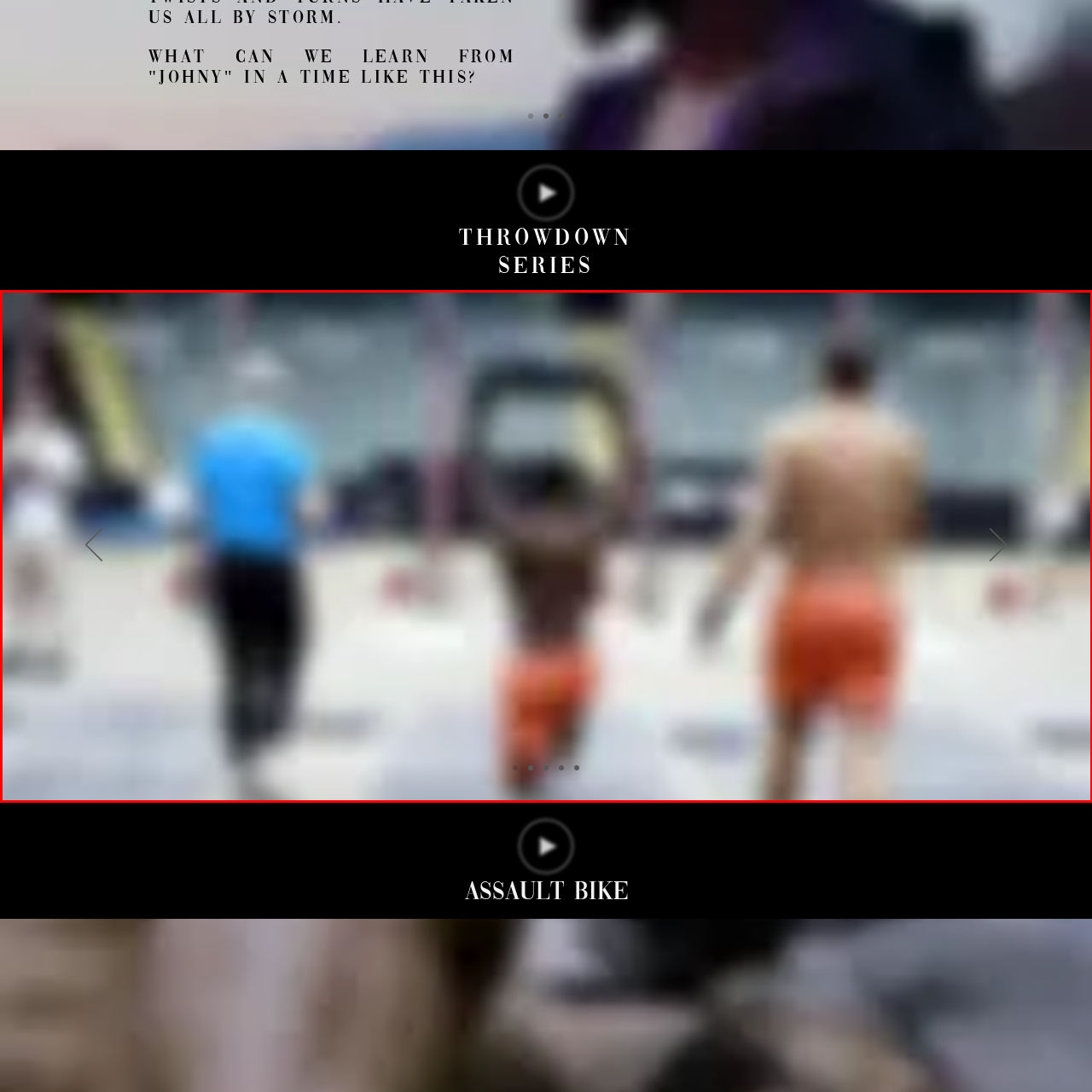Check the image inside the red boundary and briefly answer: What is the role of the person in the blue shirt?

Coach or official